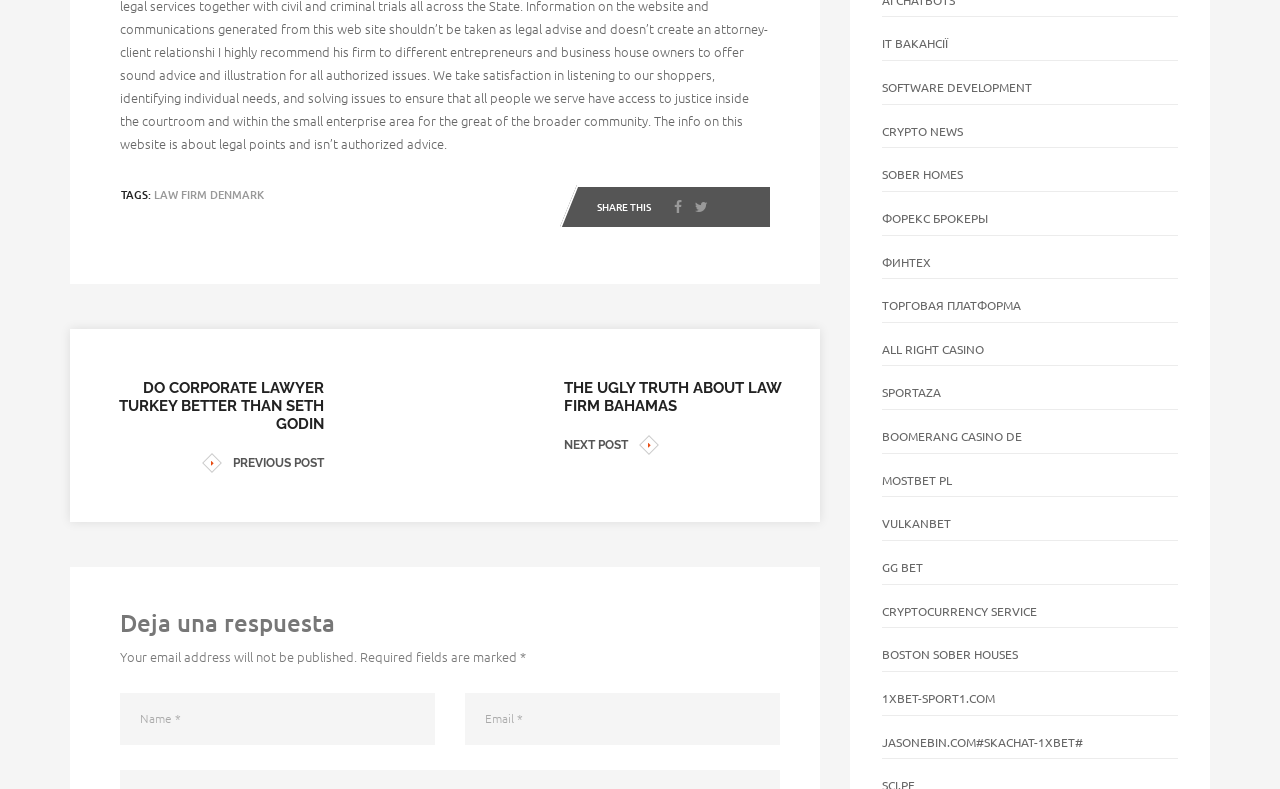Find the bounding box of the UI element described as: "NEXT POST". The bounding box coordinates should be given as four float values between 0 and 1, i.e., [left, top, right, bottom].

[0.441, 0.554, 0.62, 0.576]